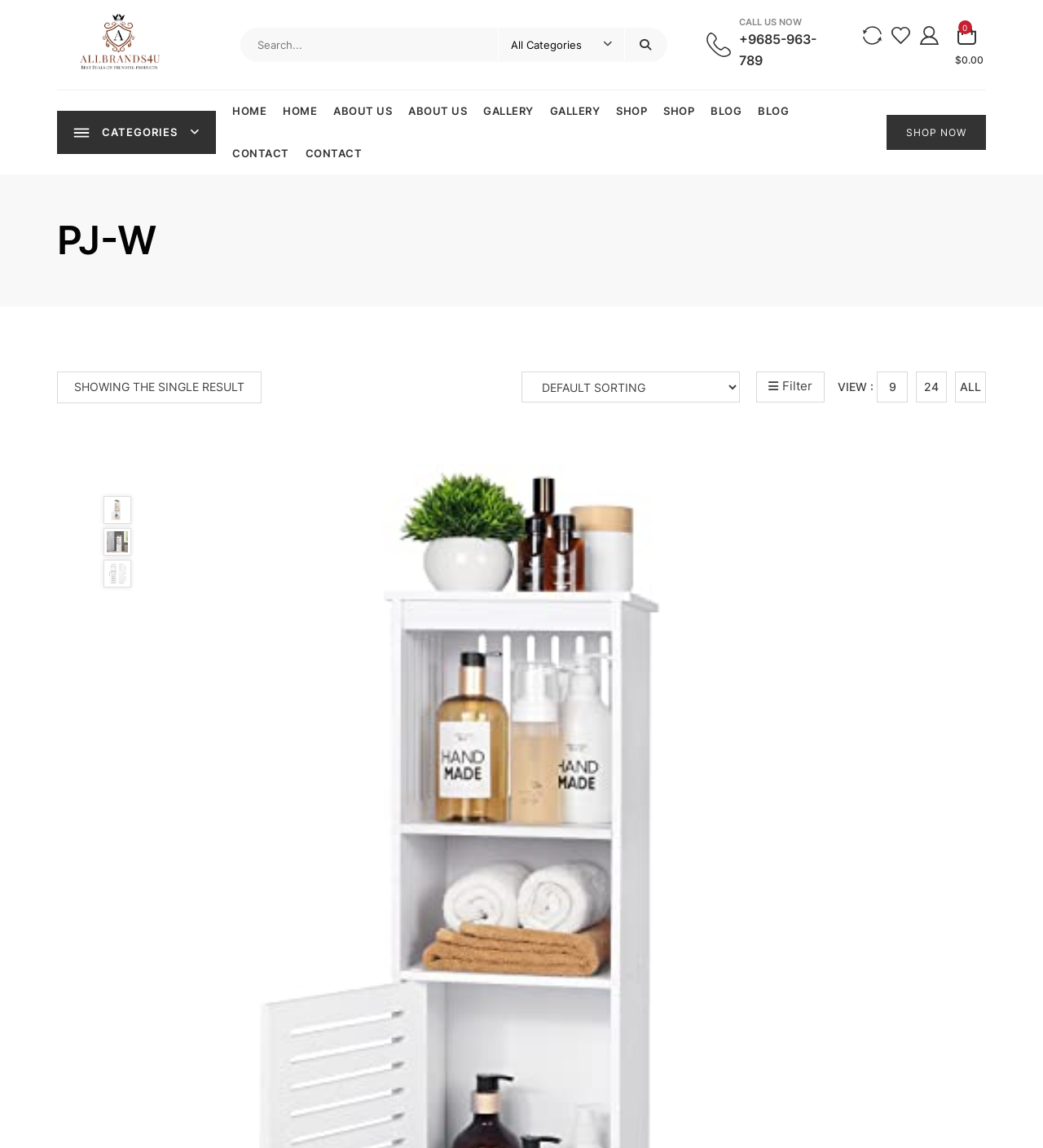Please determine the bounding box coordinates of the clickable area required to carry out the following instruction: "View my account". The coordinates must be four float numbers between 0 and 1, represented as [left, top, right, bottom].

[0.881, 0.022, 0.9, 0.04]